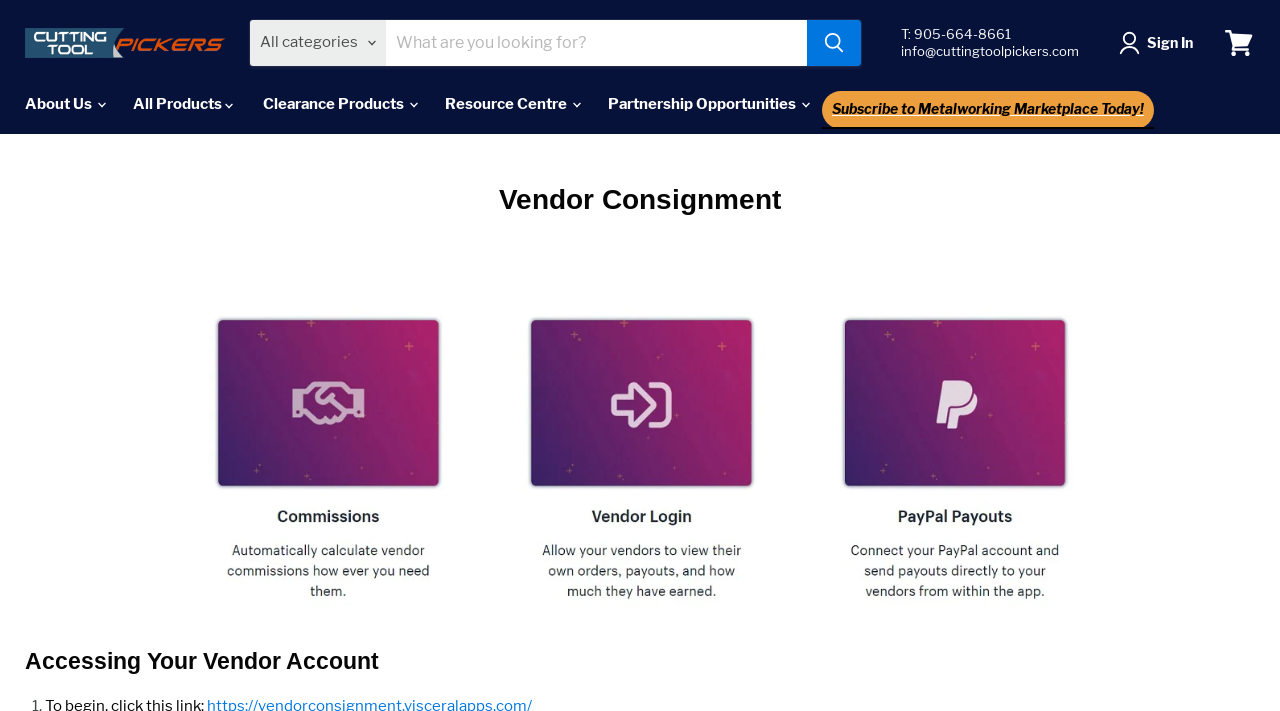Based on the image, give a detailed response to the question: What is the phone number to contact?

I found the phone number by looking at the top section of the webpage, where the contact information is usually displayed. The phone number is written as 'T: 905-664-8661'.